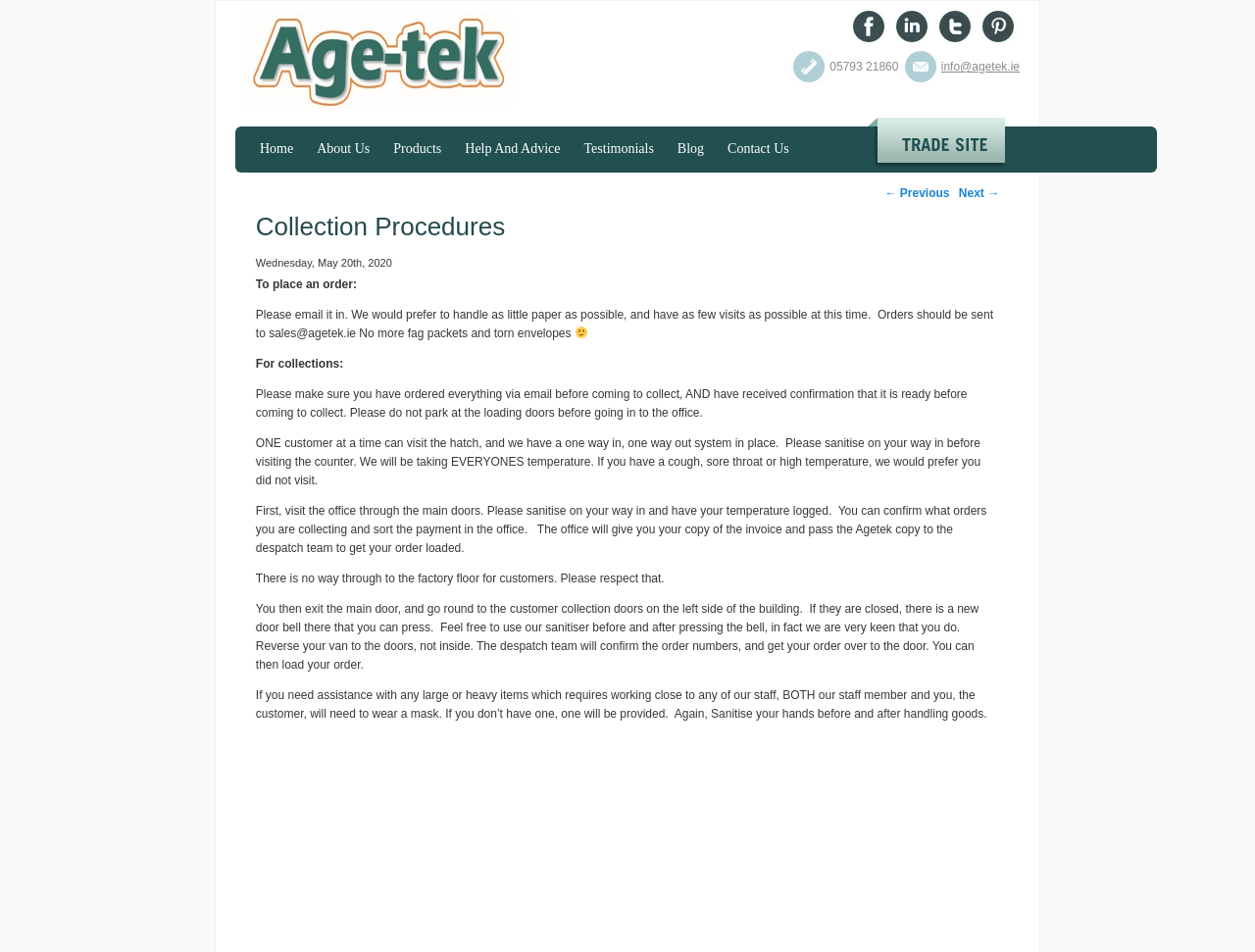Please examine the image and answer the question with a detailed explanation:
What is the email address for orders?

I found the email address by reading the static text element that says 'Orders should be sent to sales@agetek.ie' which is located in the main content area of the webpage.